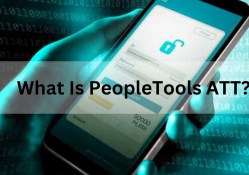What is the theme of the background?
Provide a detailed and extensive answer to the question.

The background of the image includes digital elements such as binary code, which suggests a tech-oriented theme, implying that the image is related to technology and software.